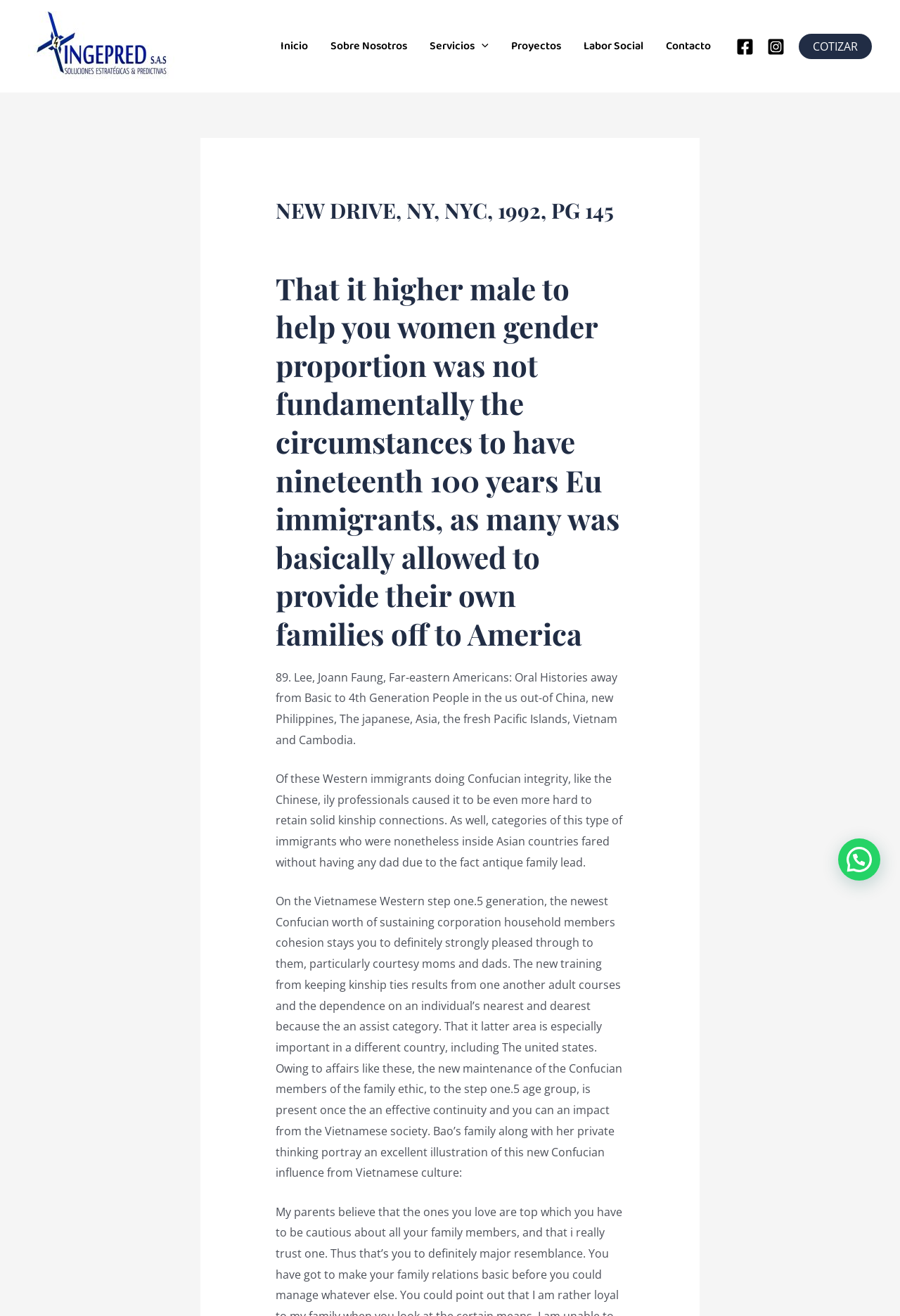Please determine the bounding box coordinates of the area that needs to be clicked to complete this task: 'Read 'Krenik Gets It Done In All Harley Drags' news'. The coordinates must be four float numbers between 0 and 1, formatted as [left, top, right, bottom].

None